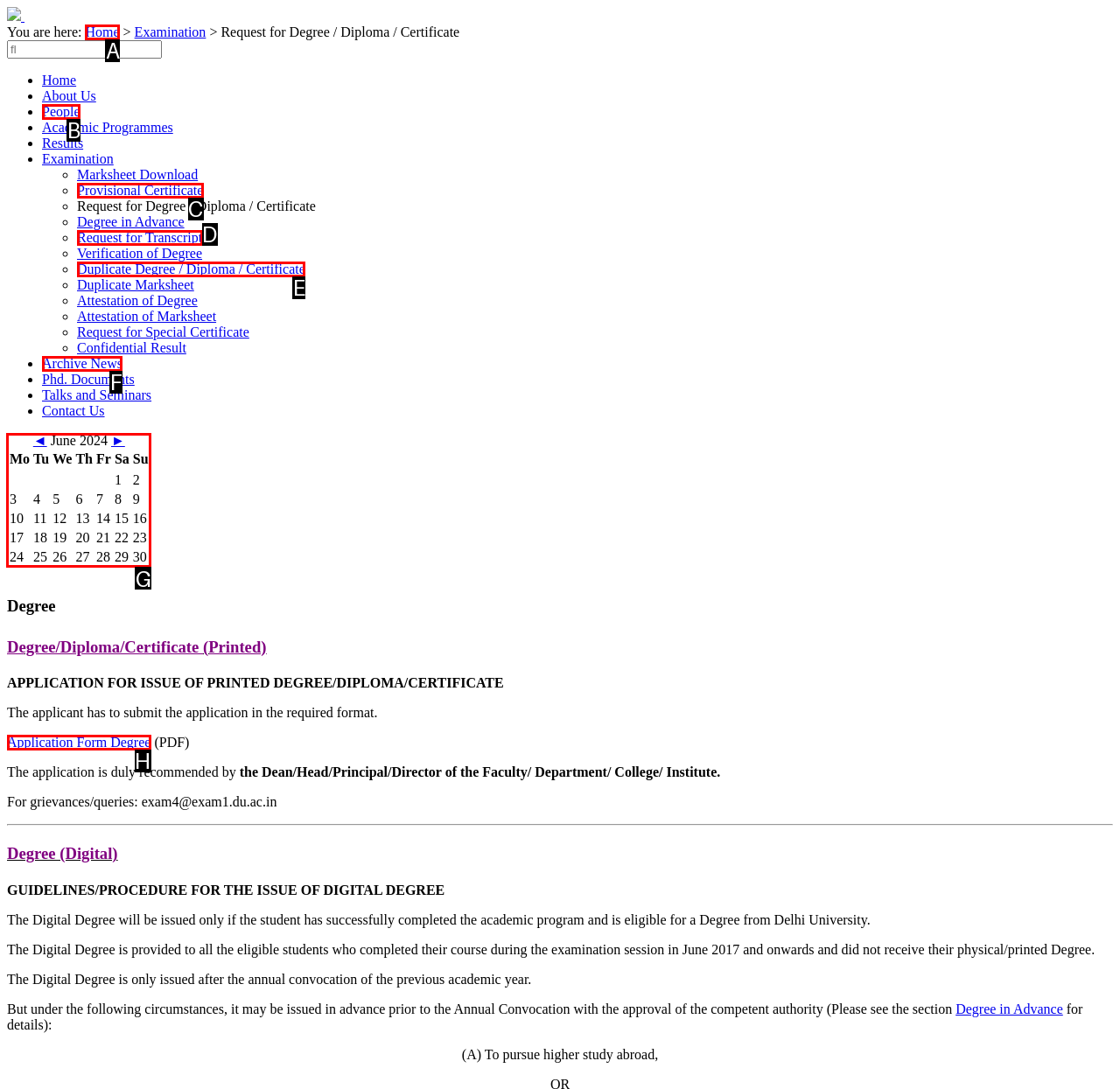To complete the task: Toggle the table of contents, select the appropriate UI element to click. Respond with the letter of the correct option from the given choices.

None